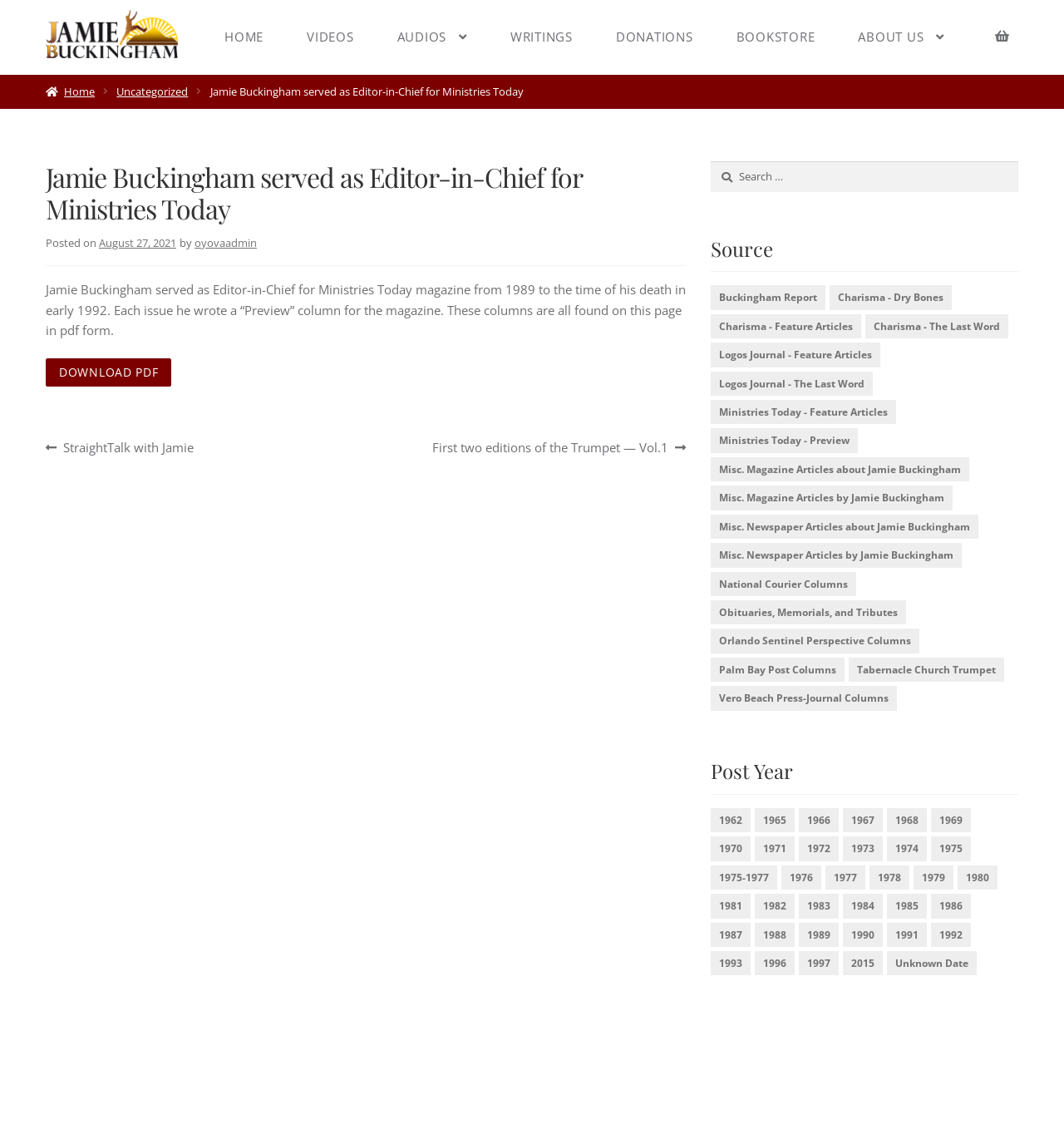How many items are in the 'Vero Beach Press-Journal Columns' category?
Answer the question using a single word or phrase, according to the image.

224 items